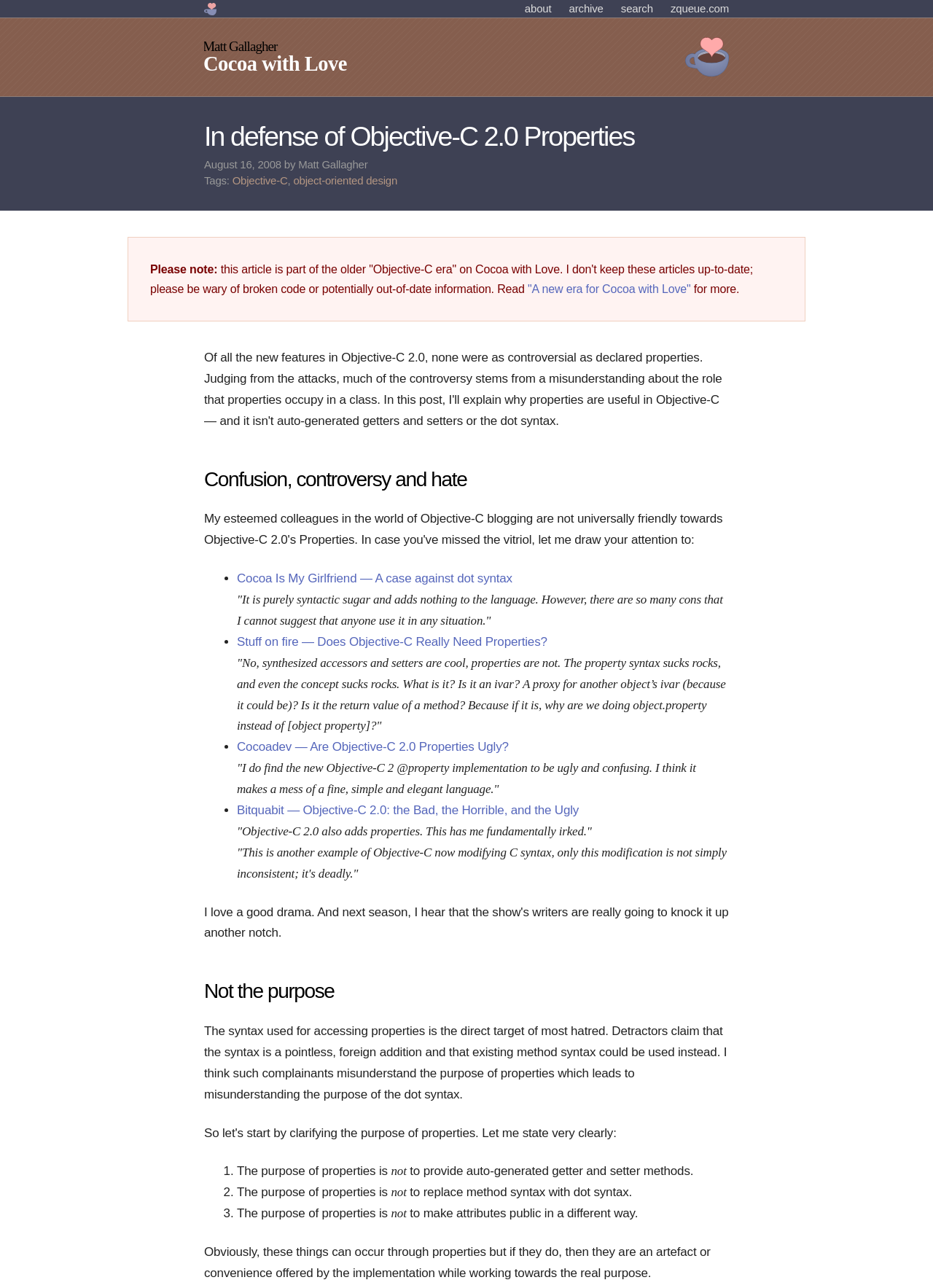Please determine the bounding box coordinates of the element to click on in order to accomplish the following task: "click the 'search' link". Ensure the coordinates are four float numbers ranging from 0 to 1, i.e., [left, top, right, bottom].

[0.666, 0.002, 0.7, 0.011]